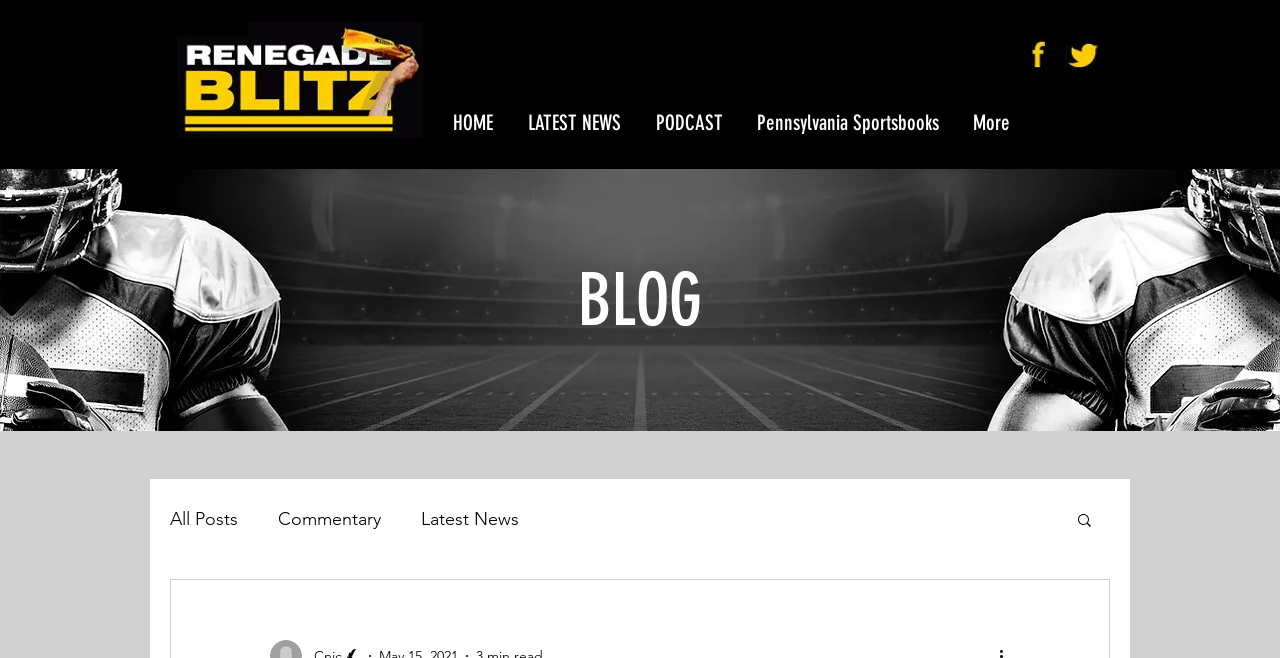Determine the bounding box coordinates of the clickable region to carry out the instruction: "Click the Steelers logo".

[0.138, 0.033, 0.33, 0.21]